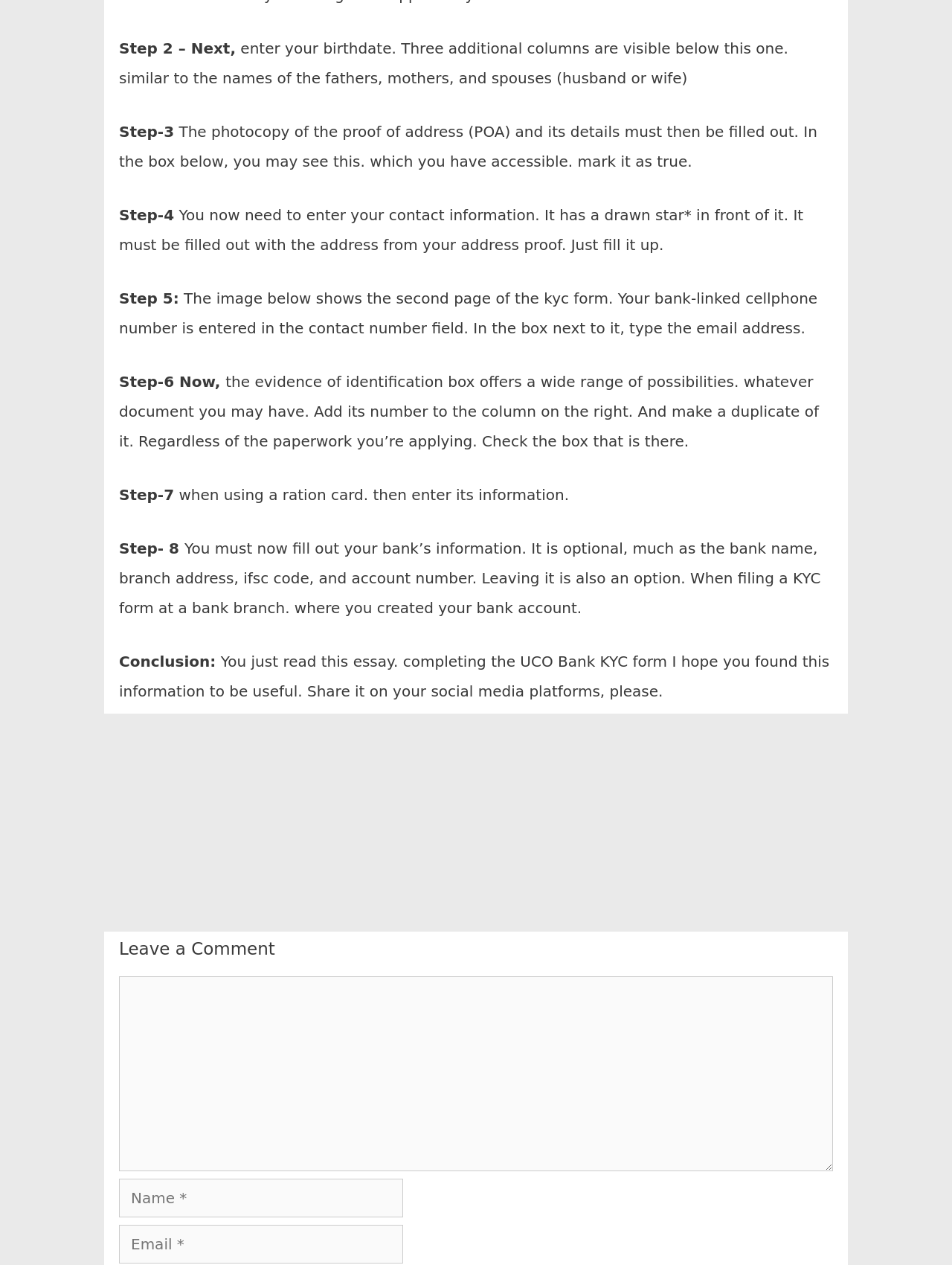What is the purpose of the KYC form?
Using the image as a reference, answer with just one word or a short phrase.

To complete UCO Bank KYC